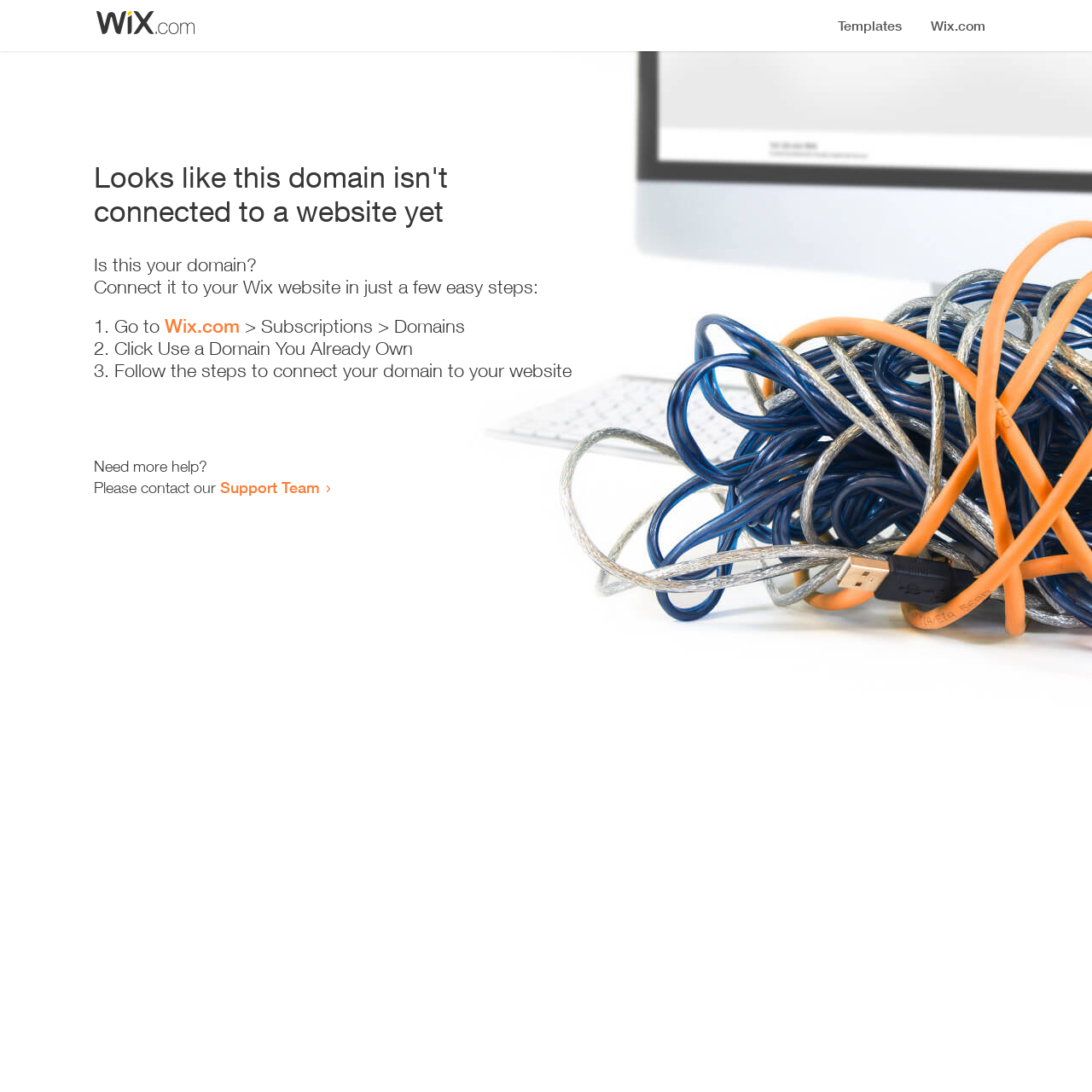Refer to the screenshot and answer the following question in detail:
How many steps are required to connect the domain?

The webpage provides a list of steps to connect the domain, and there are three list markers ('1.', '2.', '3.') indicating that three steps are required.